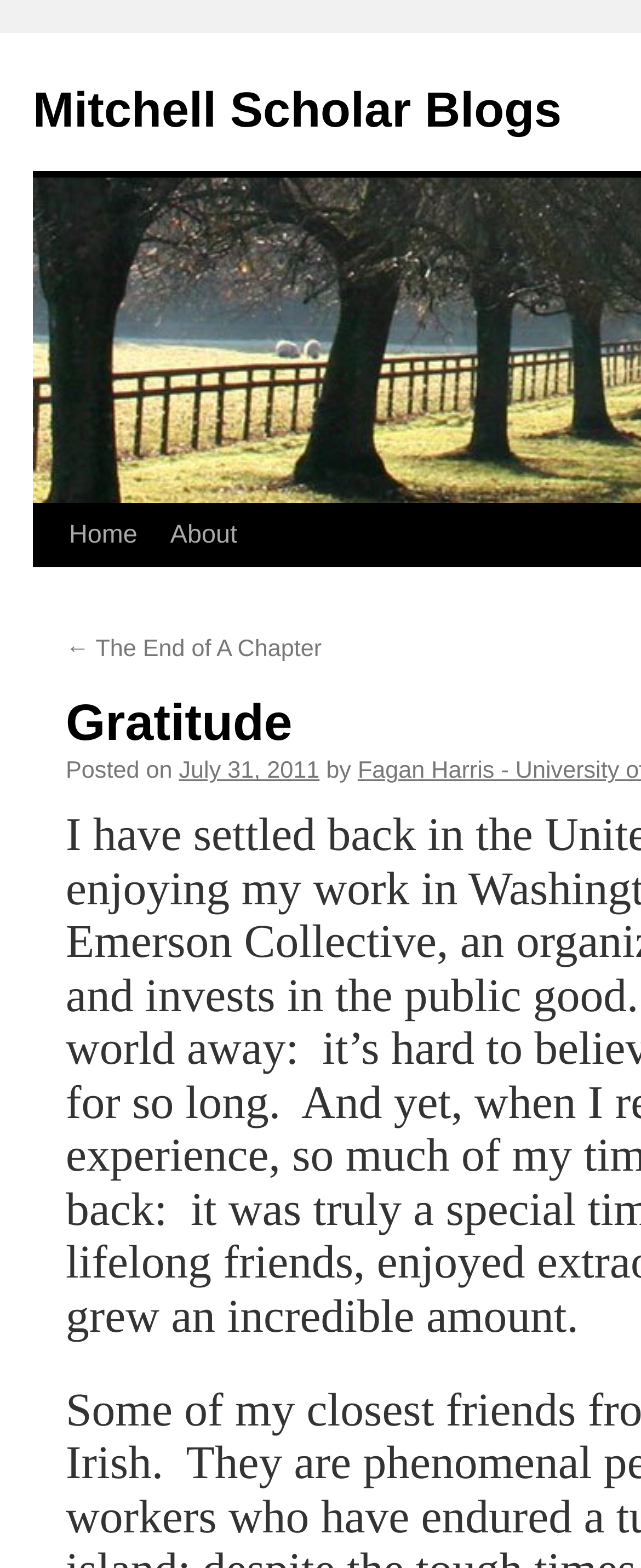From the element description Skip to content, predict the bounding box coordinates of the UI element. The coordinates must be specified in the format (top-left x, top-left y, bottom-right x, bottom-right y) and should be within the 0 to 1 range.

[0.049, 0.321, 0.1, 0.44]